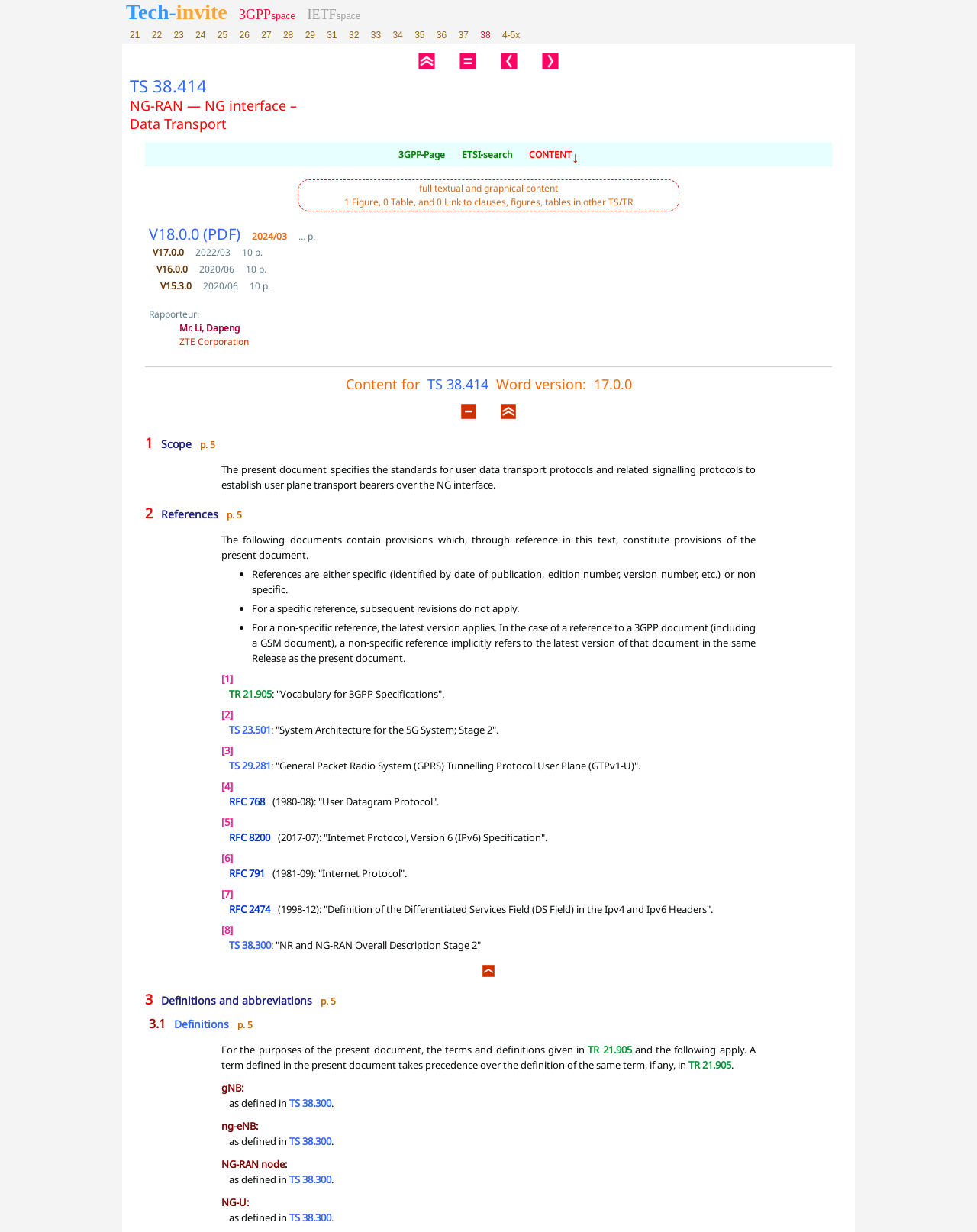Describe all the key features of the webpage in detail.

The webpage is about TS 38.414, a technical specification for NG-RAN (Next Generation Radio Access Network) and NG Data Transport. At the top, there are several links to related websites, including Tech-invite, 3GPPspace, and IETFspace, followed by a series of links to different versions of the specification, ranging from 21 to 38.

Below these links, there is a heading that reads "TS 38.414 NG-RAN — NG interface — Data Transport" and a link to the top of the page. To the right of the heading, there are links to navigate through the document, including "Top", "in Index", "Prev", and "Next", each accompanied by an icon.

The main content of the page is divided into sections, starting with a description of the specification, which includes information about the rapporteur and the company they represent. This is followed by a horizontal separator and a heading that reads "Content for TS 38.414 Word version: 17.0.0".

The next section provides a link to download the Word version of the specification, accompanied by an icon. Below this, there is a heading that reads "1 Scope p. 5", which is a link to a specific section of the document. The scope of the specification is described in a paragraph of text, which explains that it specifies standards for user data transport protocols and related signaling protocols.

The page continues with headings and links to different sections of the document, including "2 References p. 5", which provides a list of references used in the specification. The references are listed in a bulleted format, with each item described in a sentence or two.